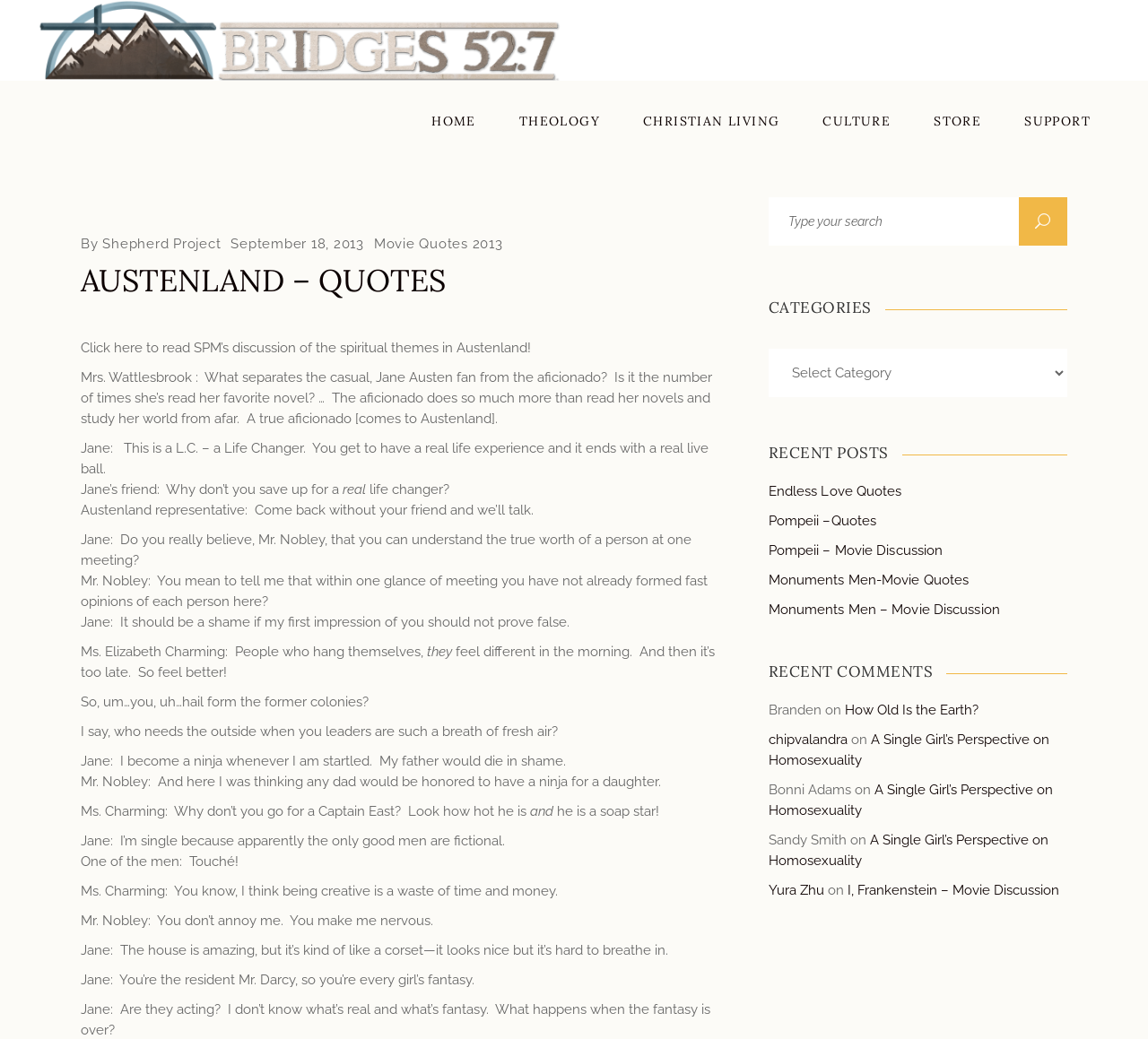Locate the coordinates of the bounding box for the clickable region that fulfills this instruction: "Check recent comments".

[0.669, 0.638, 0.824, 0.657]